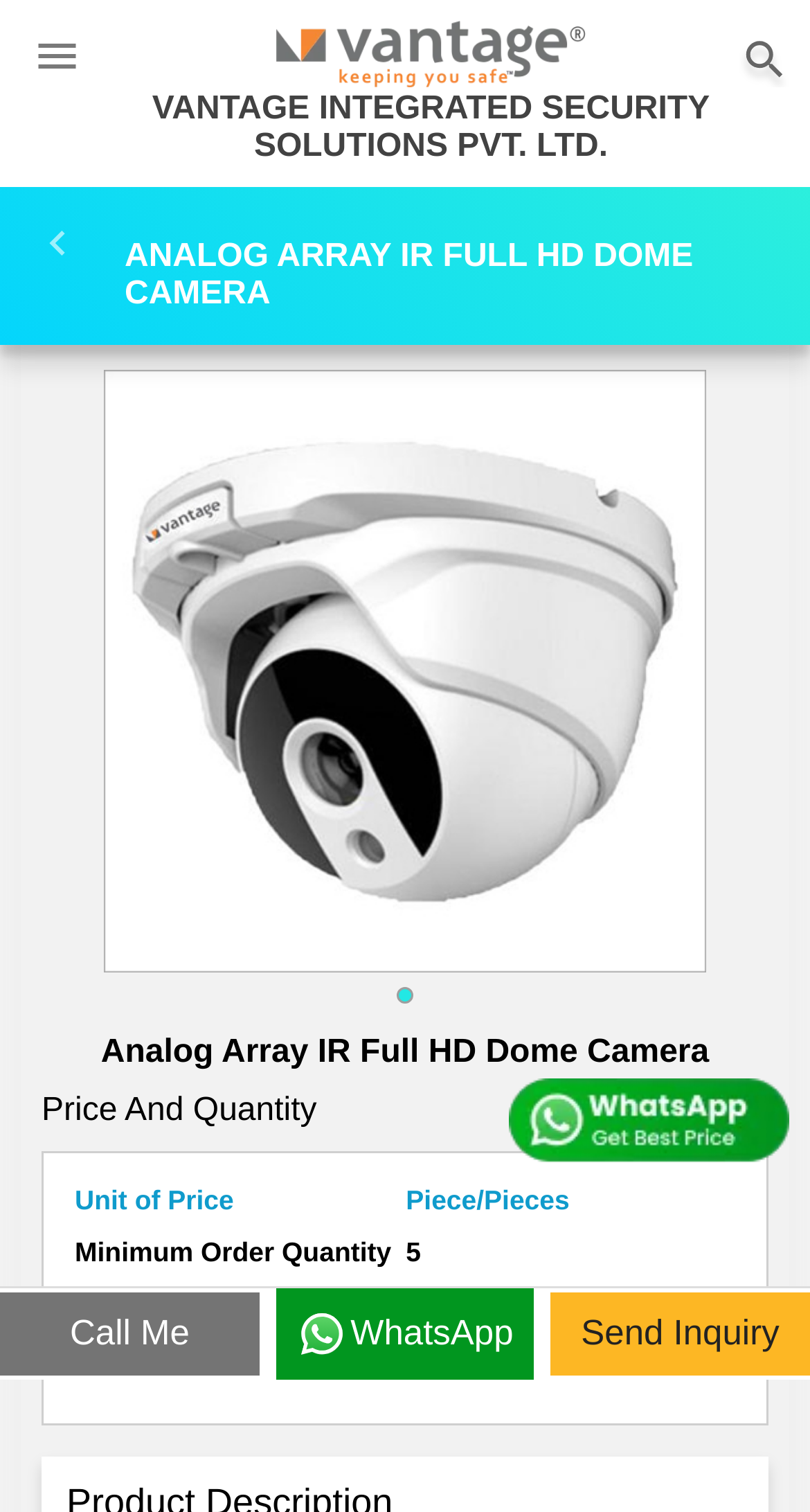Could you please study the image and provide a detailed answer to the question:
What is the unit of price?

The unit of price is obtained from the StaticText element with the text 'Piece/Pieces' located in the price and quantity section of the webpage.